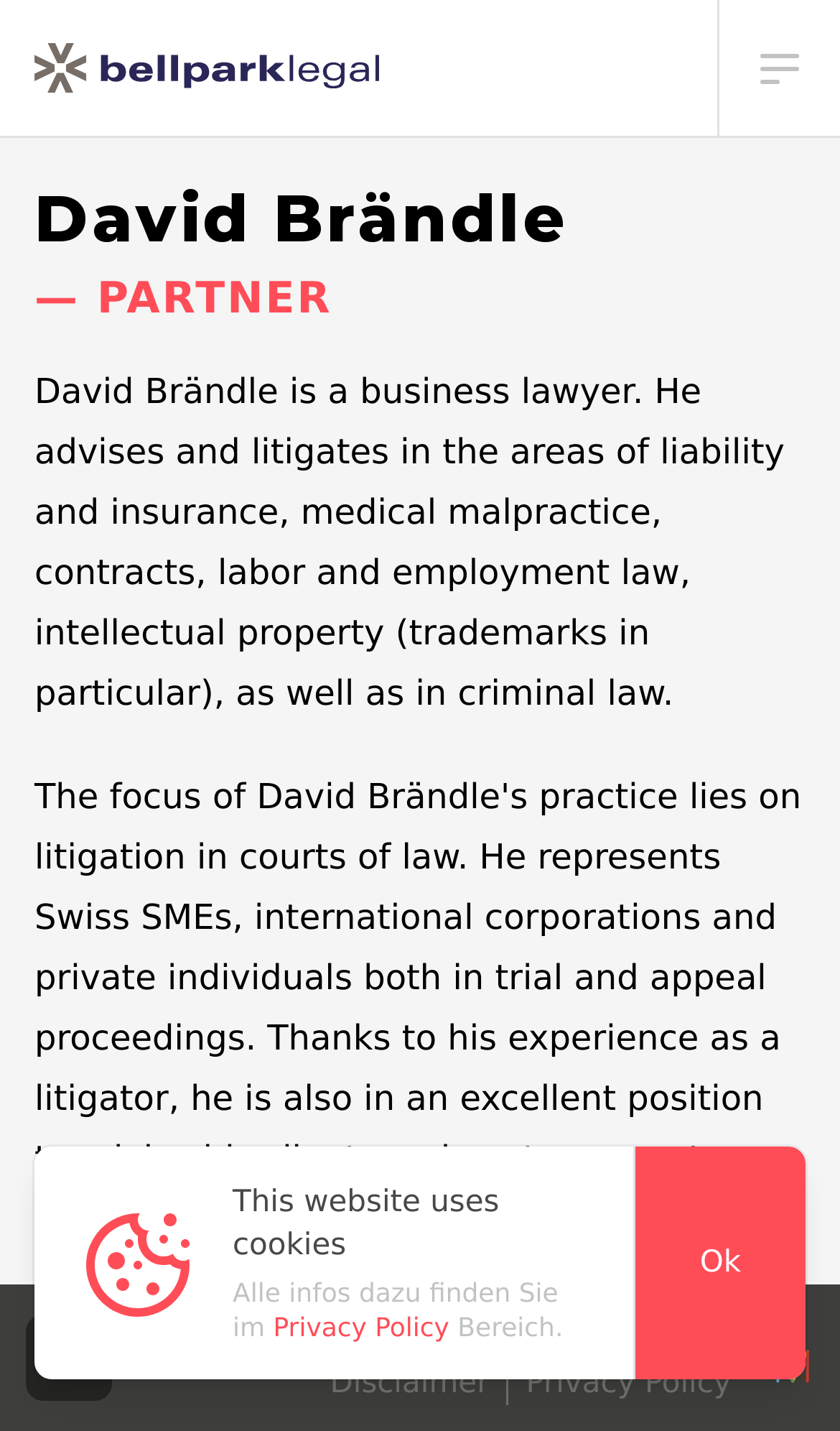Please mark the clickable region by giving the bounding box coordinates needed to complete this instruction: "Close the dialog".

[0.756, 0.801, 0.959, 0.964]